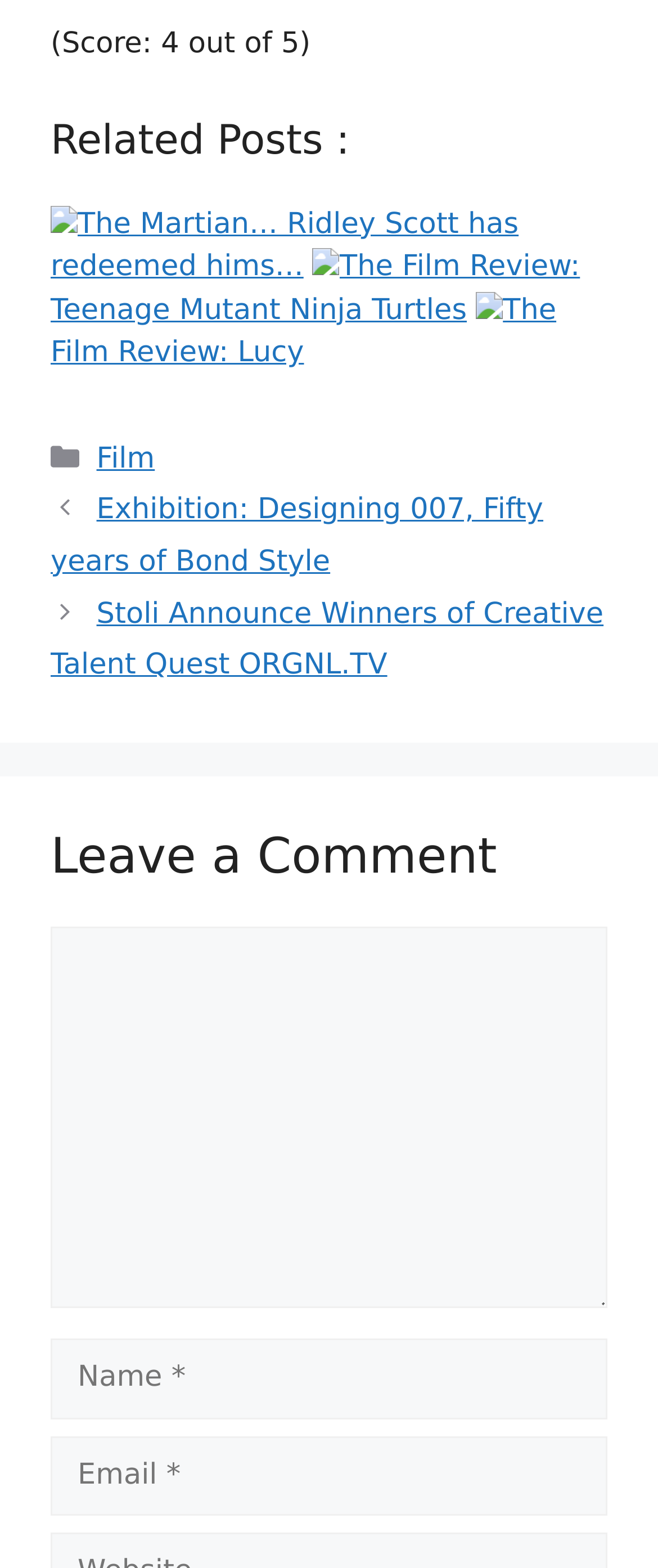Find the bounding box coordinates of the element you need to click on to perform this action: 'Enter your name'. The coordinates should be represented by four float values between 0 and 1, in the format [left, top, right, bottom].

[0.077, 0.854, 0.923, 0.905]